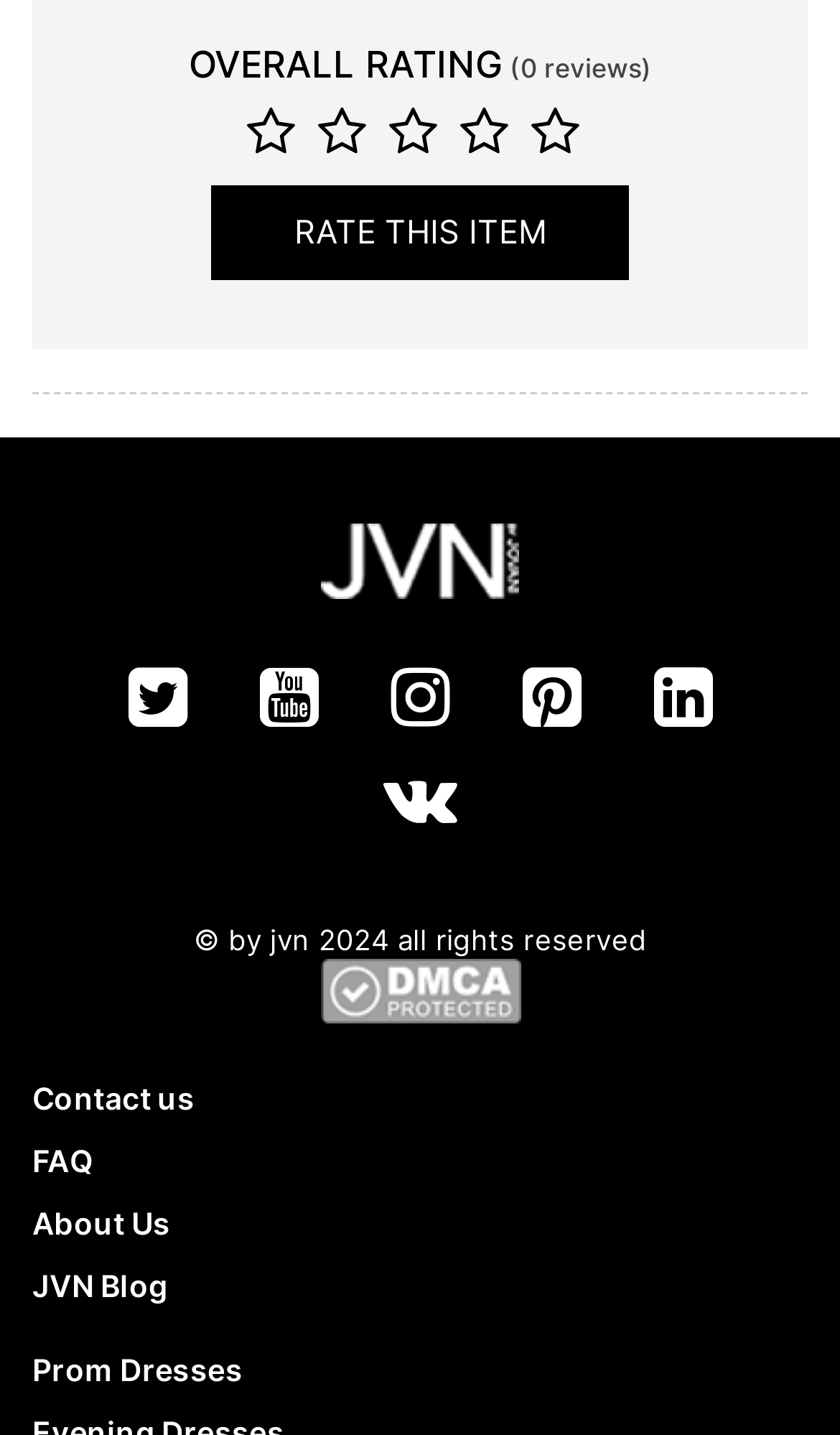Provide the bounding box coordinates of the HTML element this sentence describes: "FAQ". The bounding box coordinates consist of four float numbers between 0 and 1, i.e., [left, top, right, bottom].

[0.038, 0.795, 0.962, 0.825]